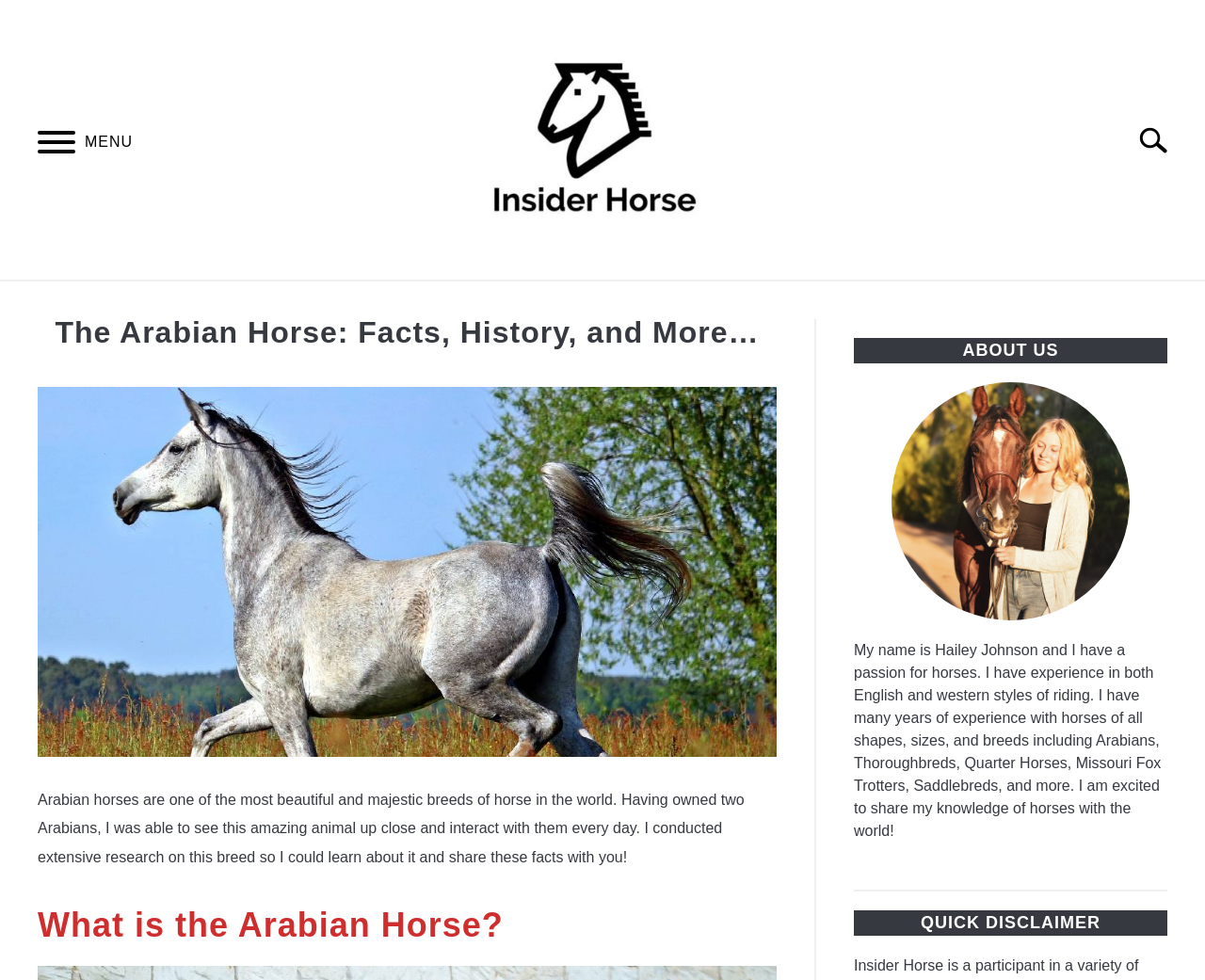Indicate the bounding box coordinates of the element that must be clicked to execute the instruction: "Learn about horse riding". The coordinates should be given as four float numbers between 0 and 1, i.e., [left, top, right, bottom].

[0.219, 0.305, 0.359, 0.351]